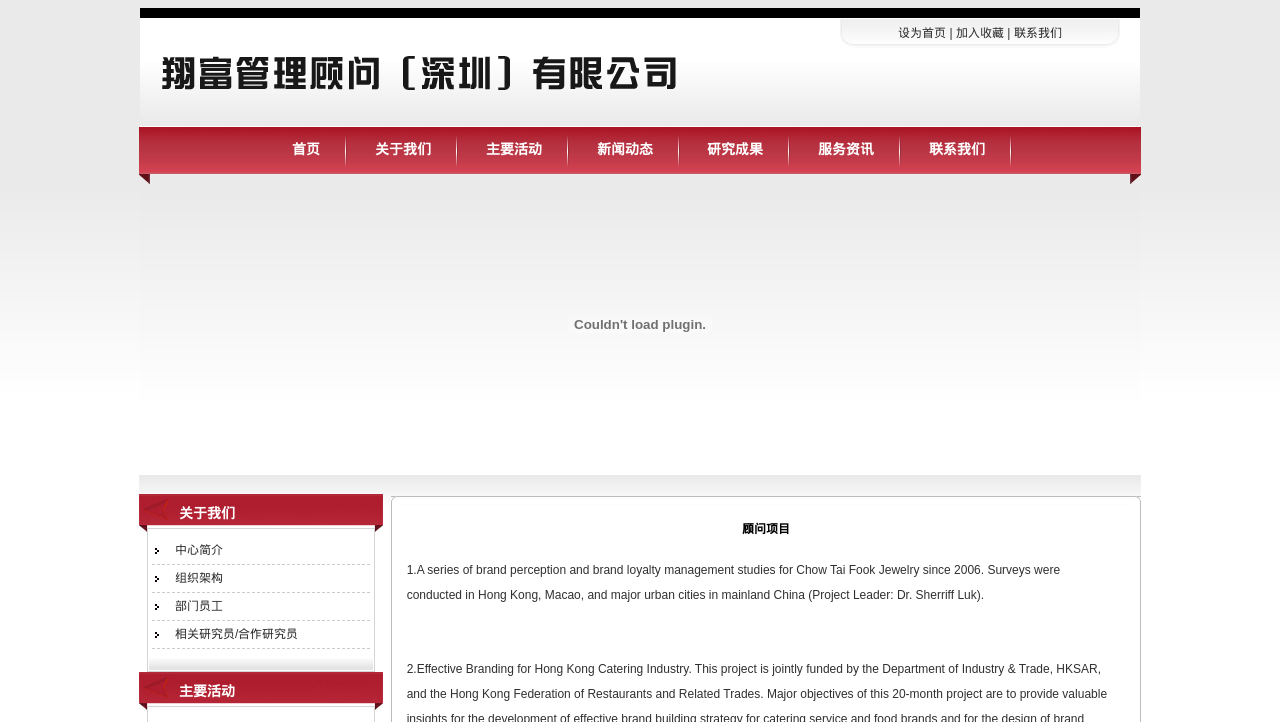Provide an in-depth caption for the elements present on the webpage.

This webpage is about a consulting project, with a focus on news and management consulting services. At the top, there is a layout table with a row containing three cells. The first cell has an image, and the second cell has a table with three rows, each containing a link to set the page as the homepage, add to favorites, or contact us. The third cell is empty.

Below this, there is a navigation menu with links to various sections of the website, including the homepage, about us, main activities, news, research results, service information, and contact us. Each link is separated by an image.

The main content of the page is divided into two sections. The left section has a table with four rows, each containing a link to a different section of the website, including about us, main activities, research results, and service information. The right section has a table with three rows, each containing an image.

In the middle of the page, there is a section dedicated to the consulting project, with a table containing a link to the project's homepage. Below this, there are two tables, one with links to various sections of the project, including the center's introduction, organizational structure, department staff, and related researchers or cooperative researchers. The other table has images.

At the bottom of the page, there are three tables, each containing an image. The first table has an image on the left, the second table has an image in the middle, and the third table has an image on the right.